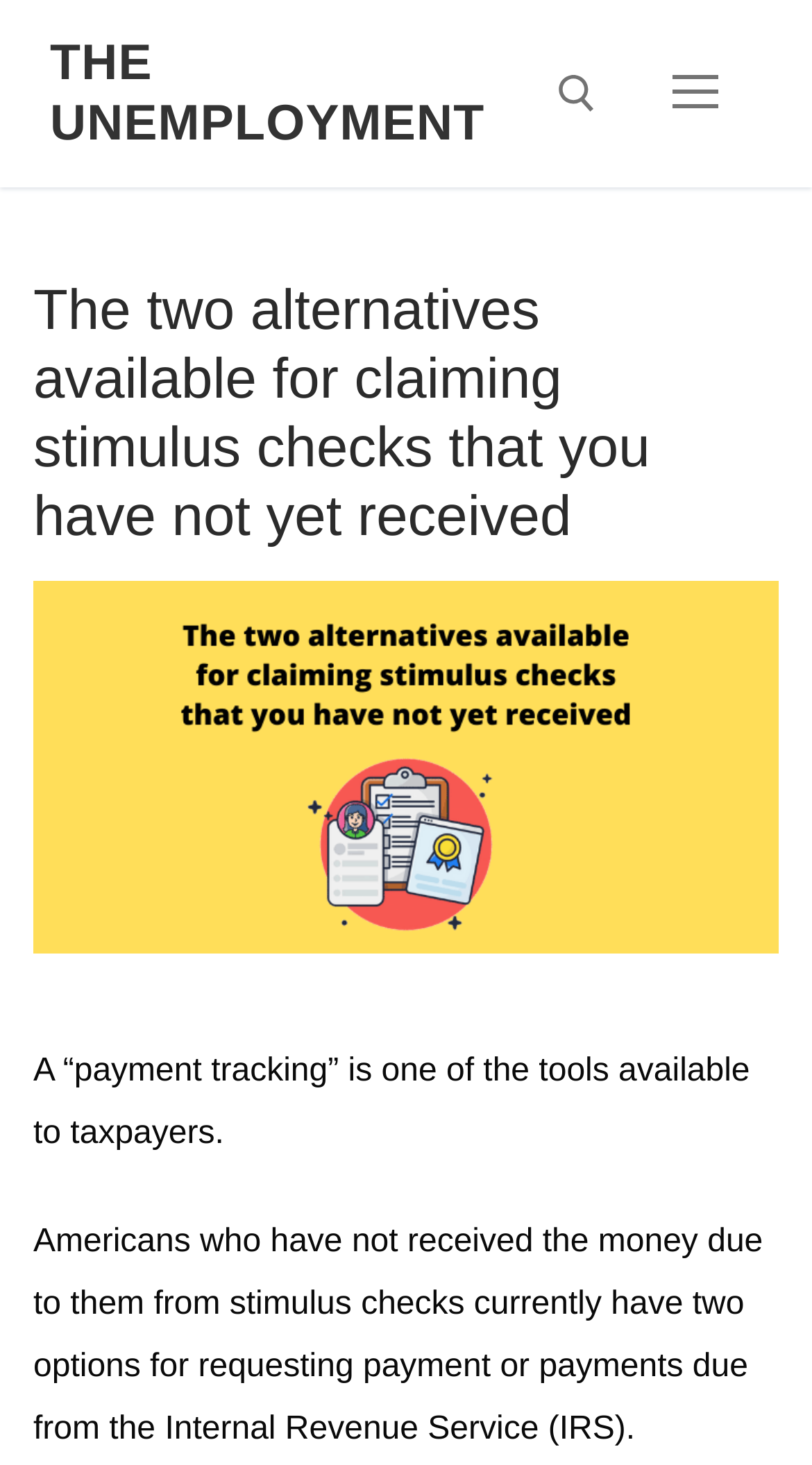What is the purpose of payment tracking?
Based on the image, provide your answer in one word or phrase.

Tool for taxpayers